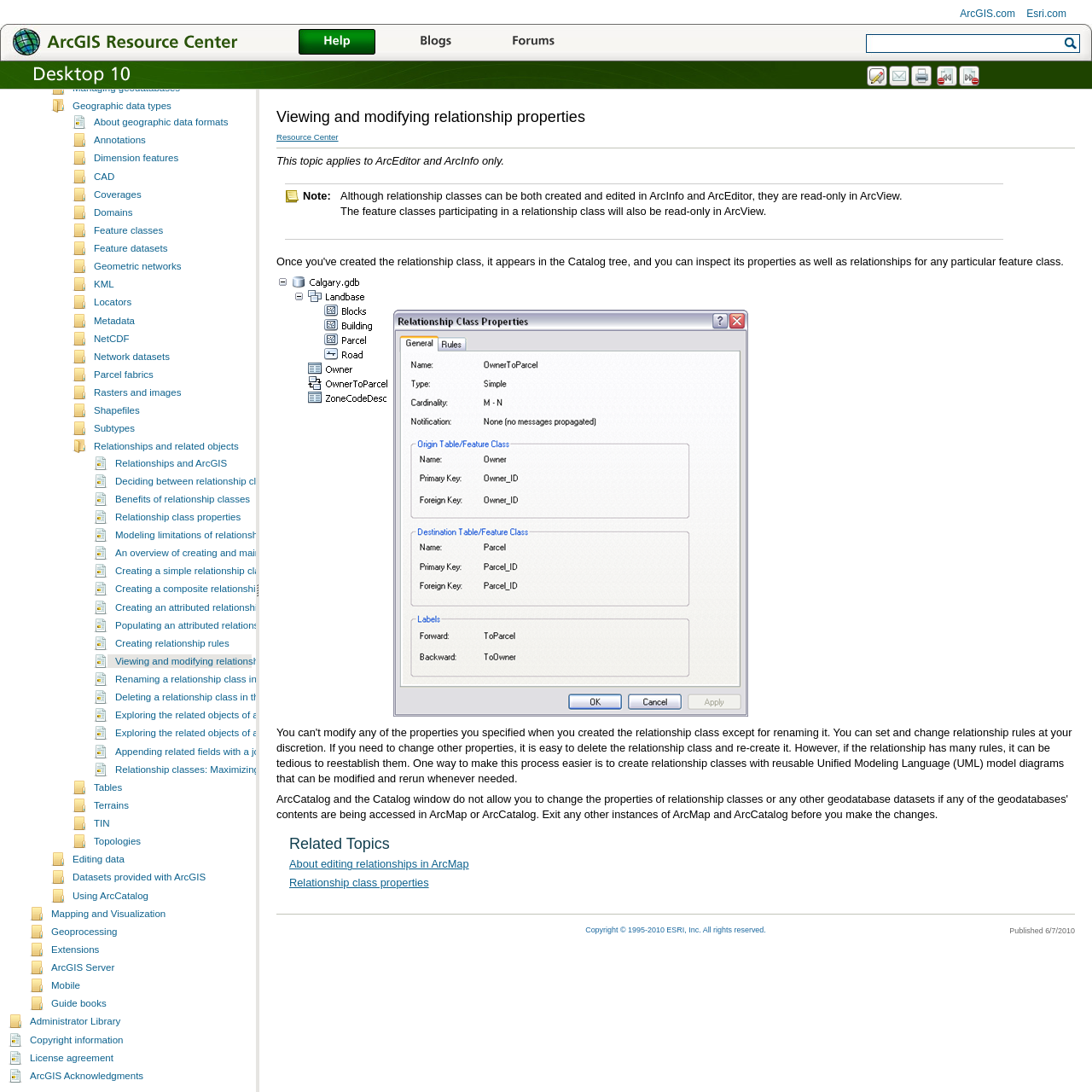Please locate the UI element described by "Relationship class properties" and provide its bounding box coordinates.

[0.105, 0.469, 0.22, 0.478]